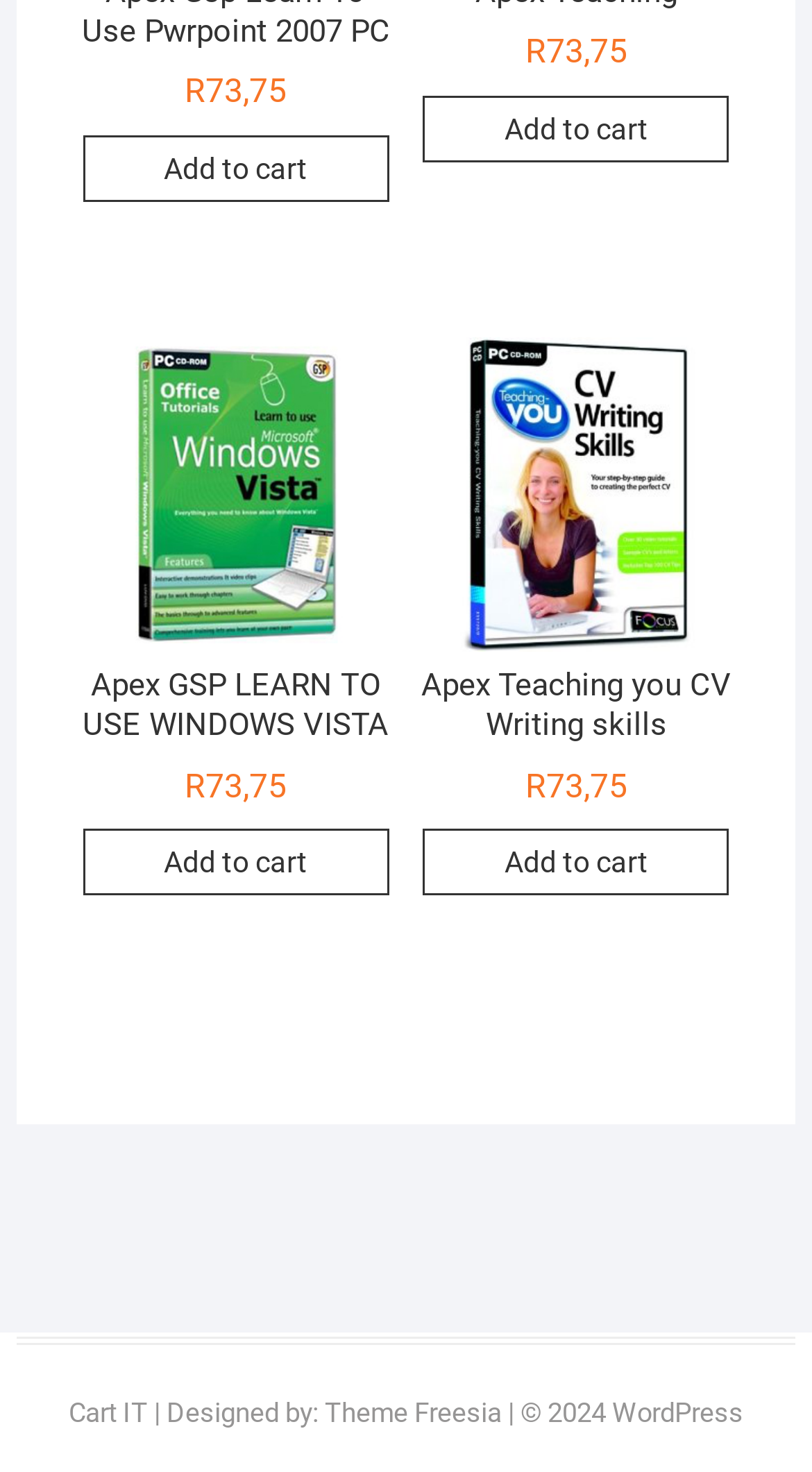Determine the bounding box coordinates of the element that should be clicked to execute the following command: "Add 'Apex Teaching you CV Writing skills' to cart".

[0.521, 0.563, 0.898, 0.609]